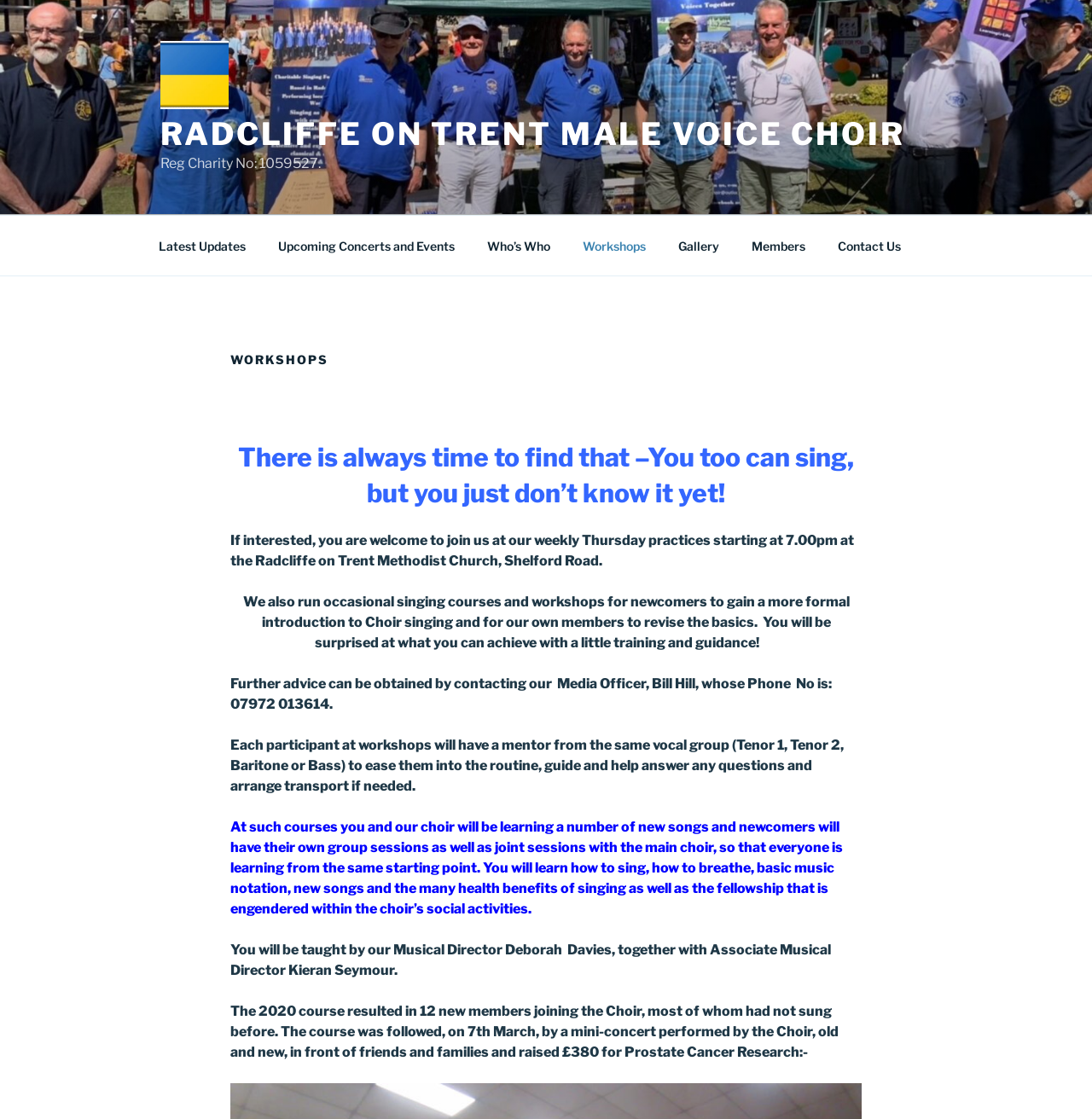Point out the bounding box coordinates of the section to click in order to follow this instruction: "Click on the 'Who’s Who' link".

[0.432, 0.201, 0.517, 0.238]